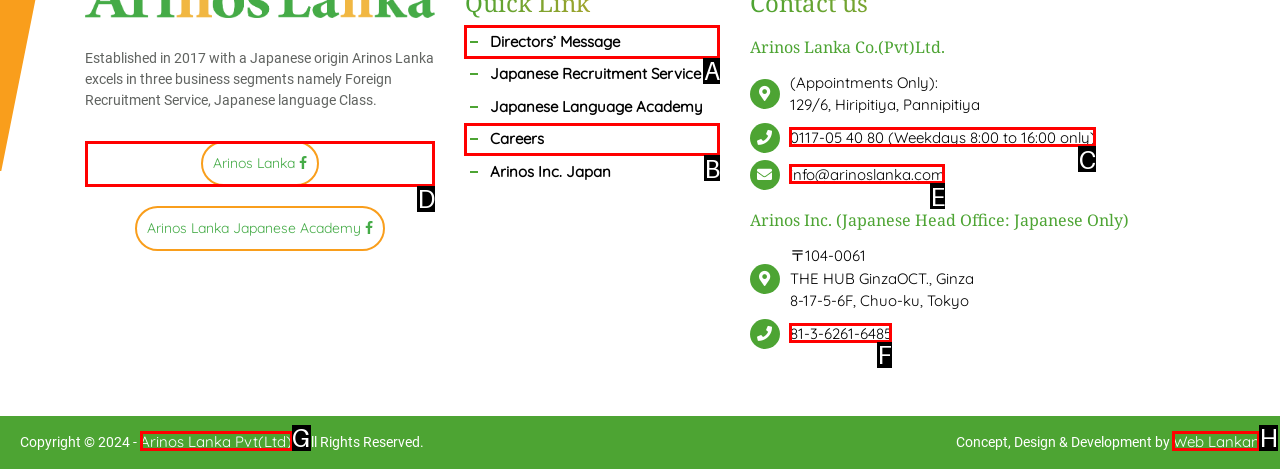Tell me which one HTML element best matches the description: Directors’ Message
Answer with the option's letter from the given choices directly.

A